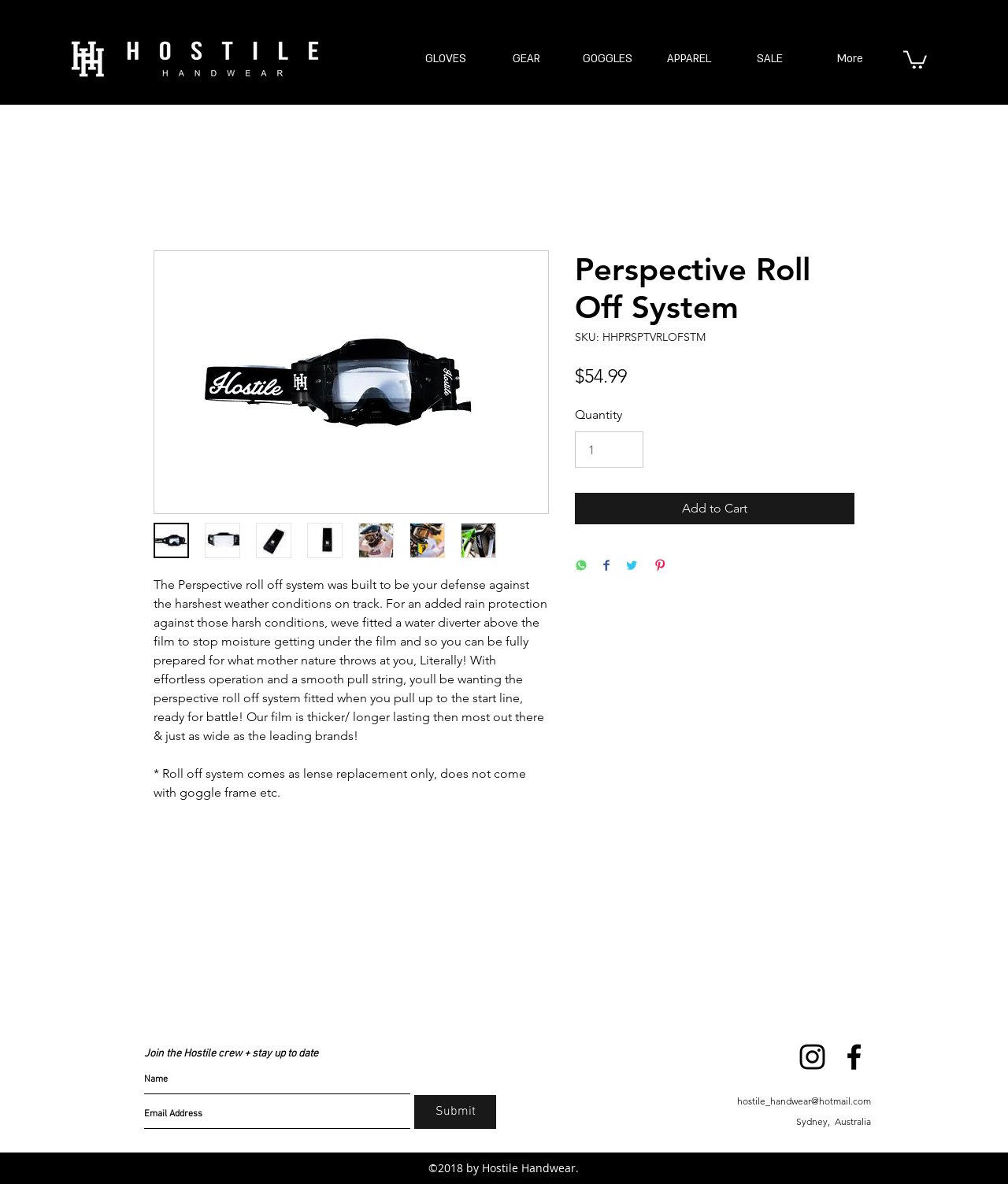Look at the image and write a detailed answer to the question: 
What is the name of the product?

I found the answer by looking at the main content of the webpage, where it says 'Perspective Roll Off System' in a heading element.